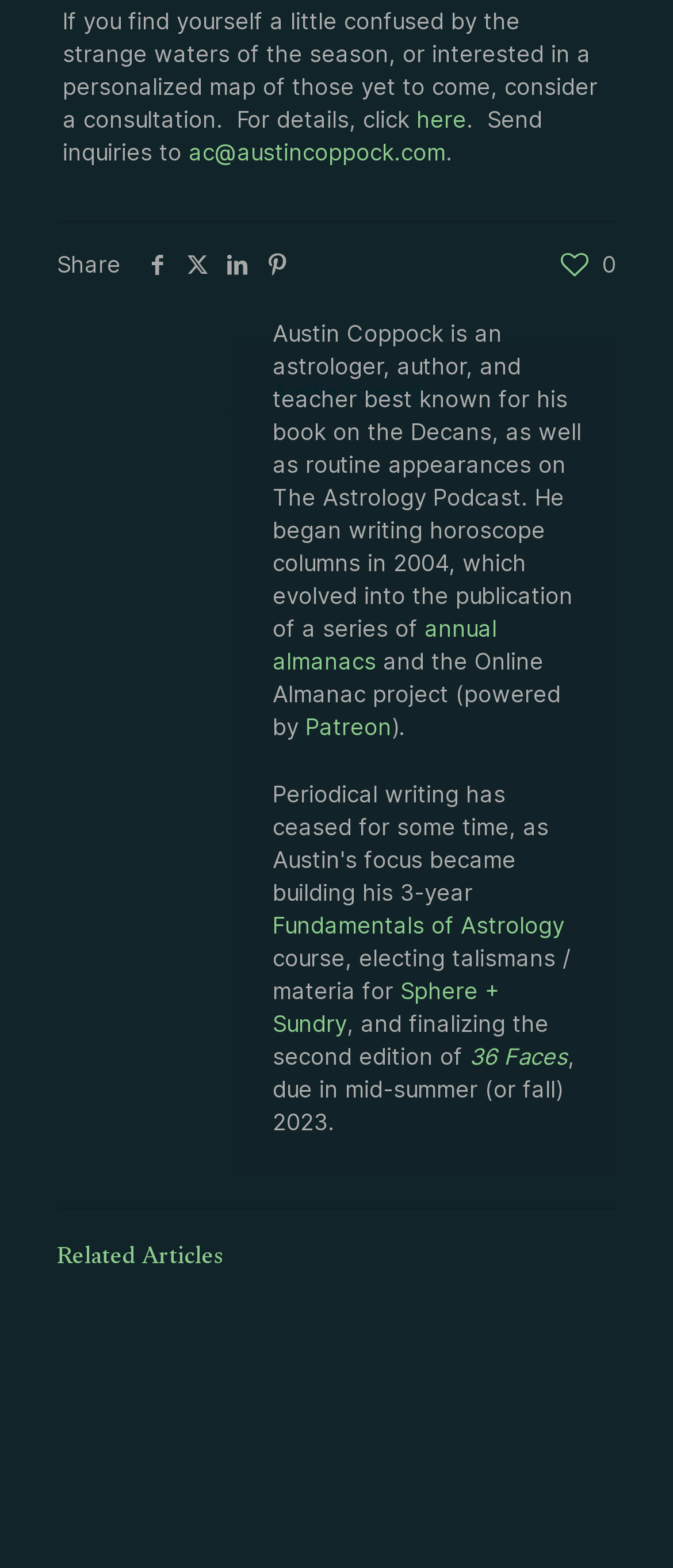What is the purpose of the 'consultation' mentioned on the webpage?
Based on the image, answer the question with a single word or brief phrase.

Personalized map